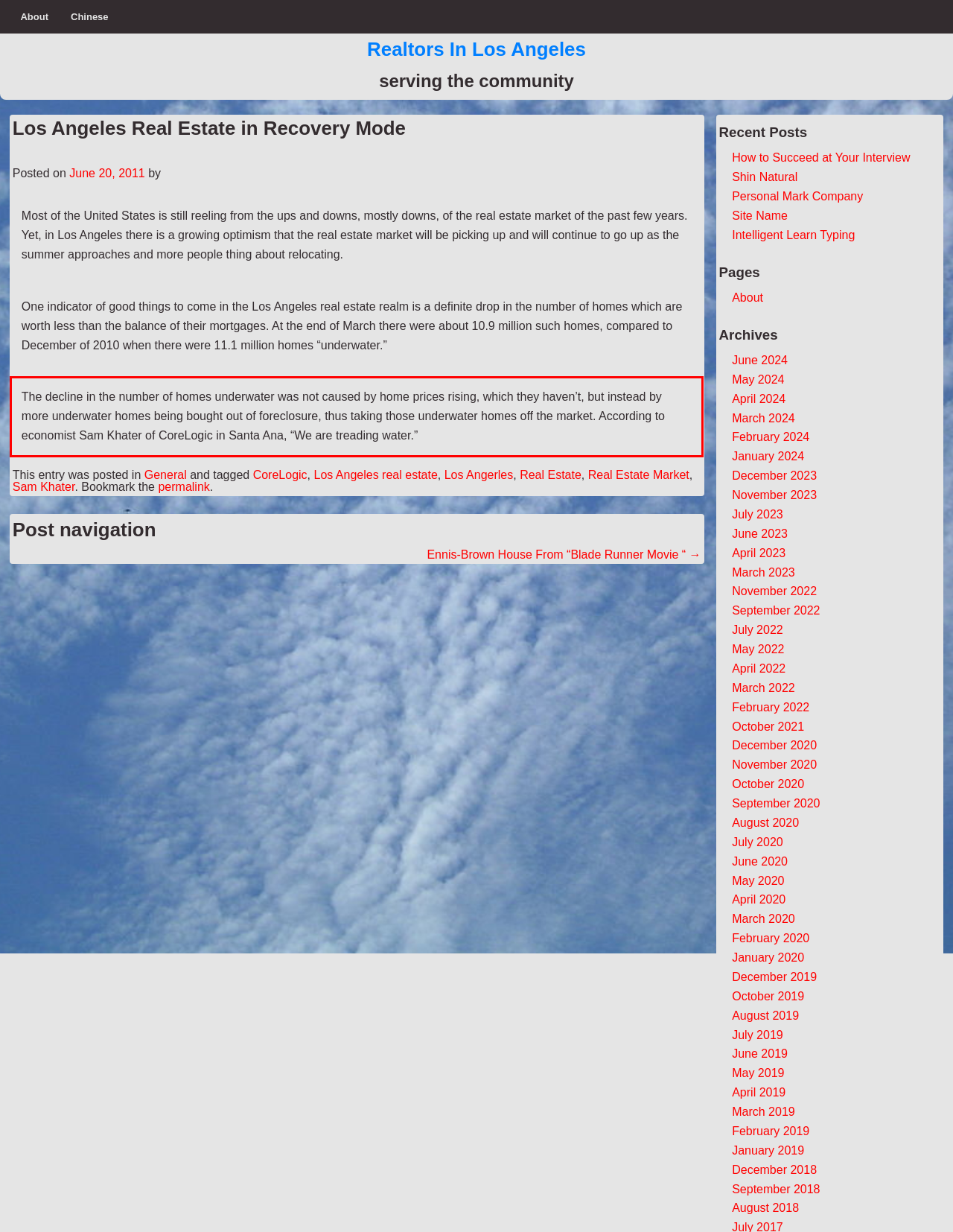You have a screenshot of a webpage, and there is a red bounding box around a UI element. Utilize OCR to extract the text within this red bounding box.

The decline in the number of homes underwater was not caused by home prices rising, which they haven’t, but instead by more underwater homes being bought out of foreclosure, thus taking those underwater homes off the market. According to economist Sam Khater of CoreLogic in Santa Ana, “We are treading water.”